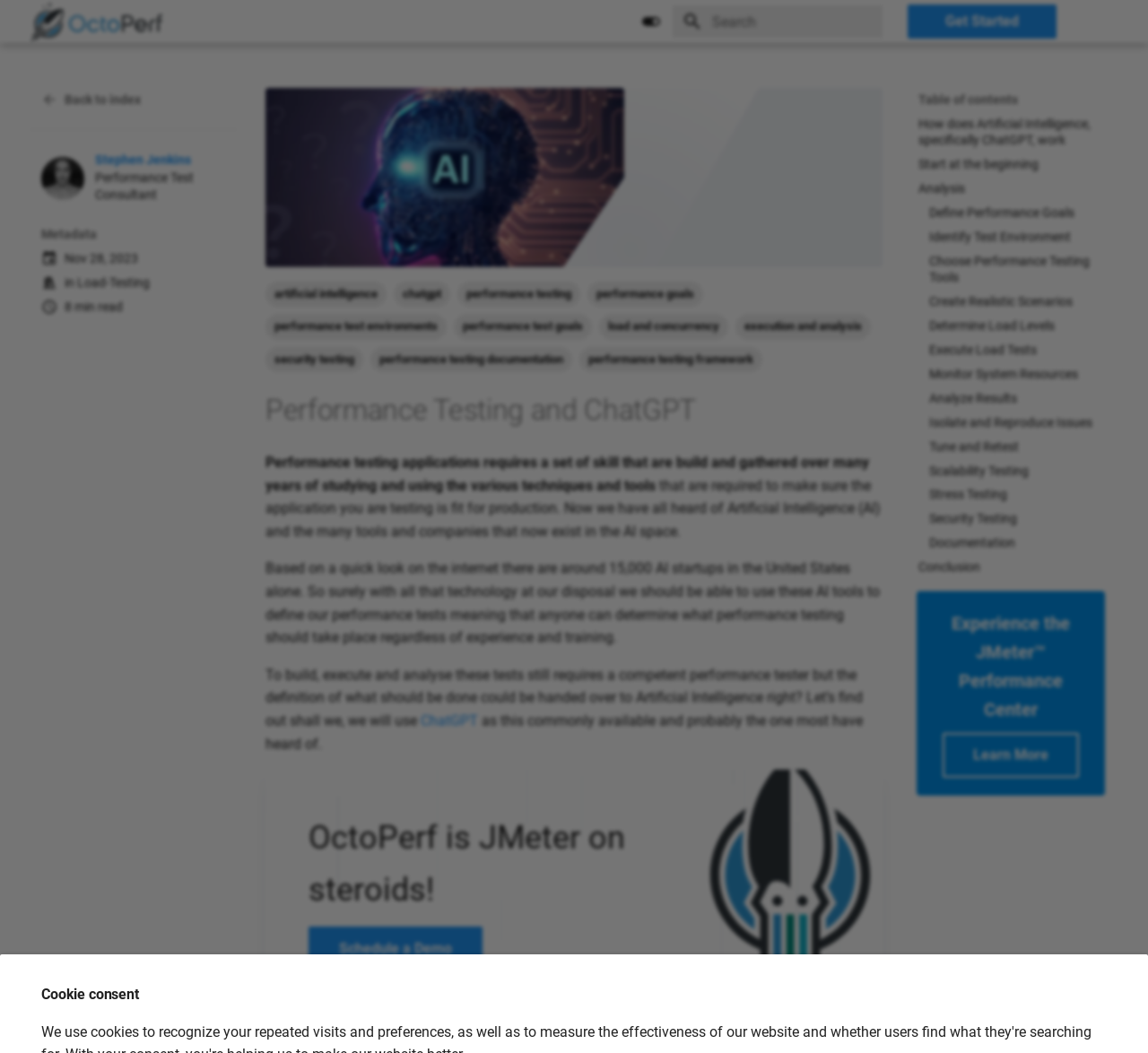Can you find the bounding box coordinates for the UI element given this description: "Its Only Fashion"? Provide the coordinates as four float numbers between 0 and 1: [left, top, right, bottom].

None